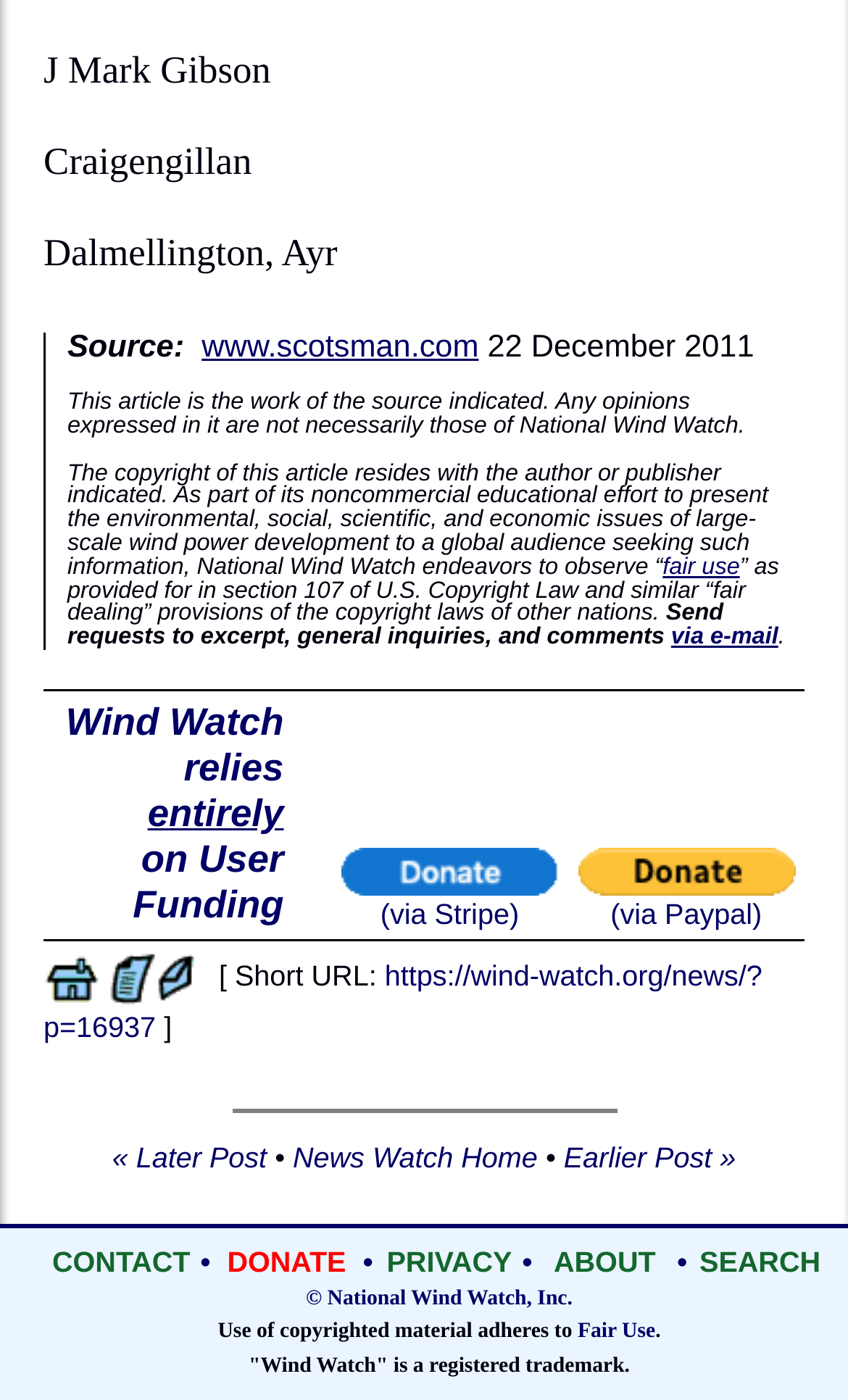Give a concise answer using only one word or phrase for this question:
What is the copyright policy of National Wind Watch?

Fair Use